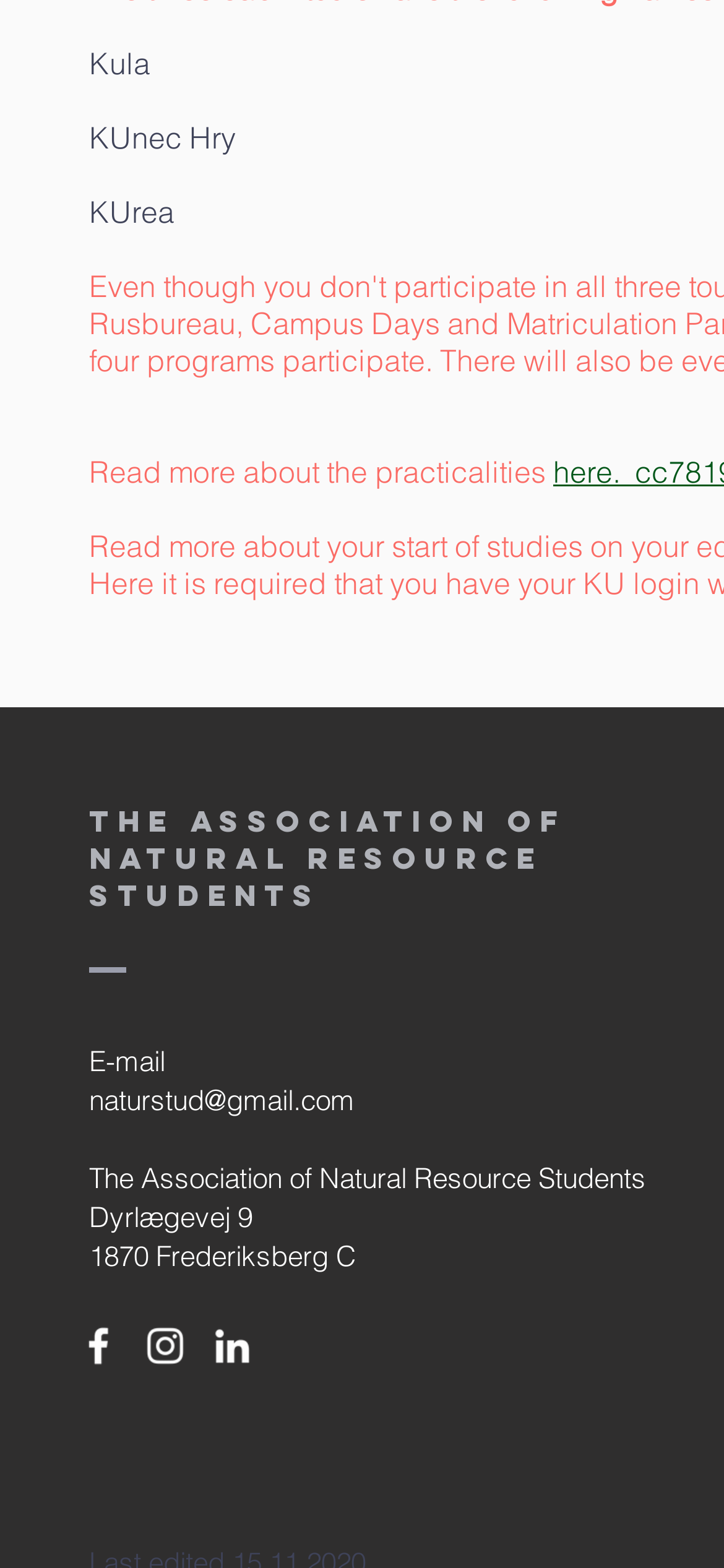What is the name of the first item mentioned?
Look at the screenshot and give a one-word or phrase answer.

Kula